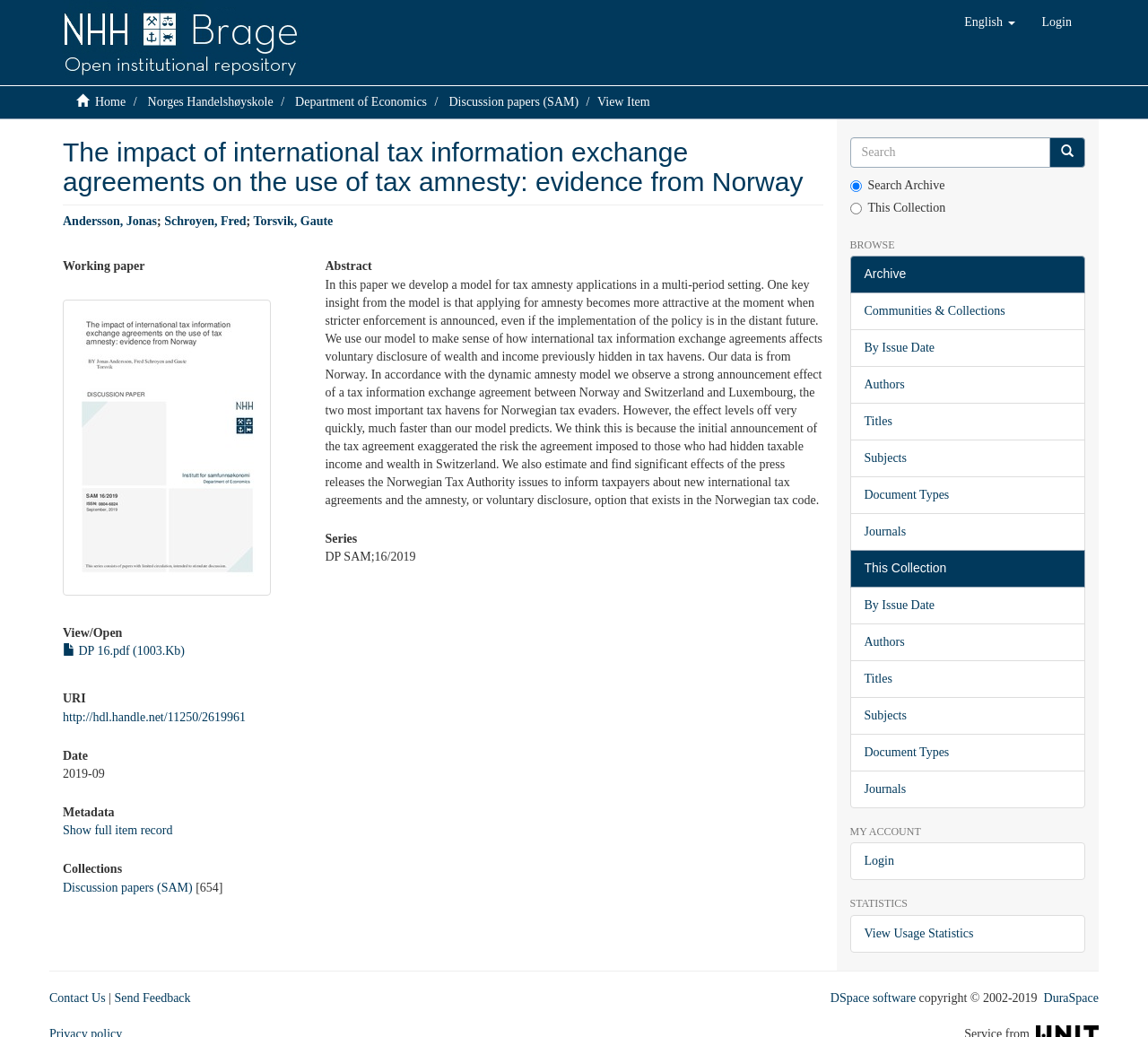What is the name of the department?
Look at the webpage screenshot and answer the question with a detailed explanation.

I found the name of the department by looking at the links at the top of the webpage, which include a link to the 'Department of Economics'.